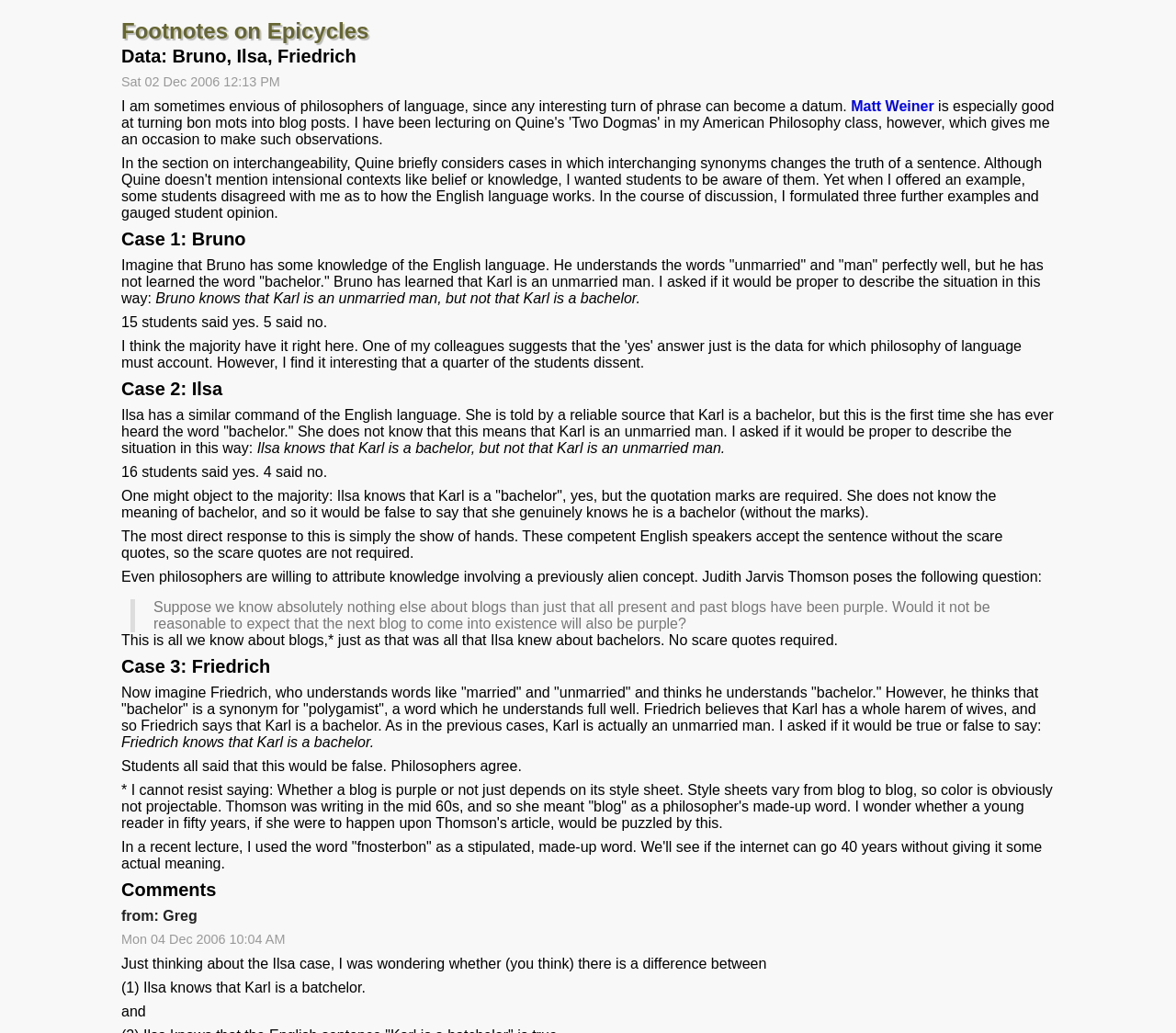What is the name of the philosopher mentioned in the text?
From the image, respond with a single word or phrase.

Judith Jarvis Thomson